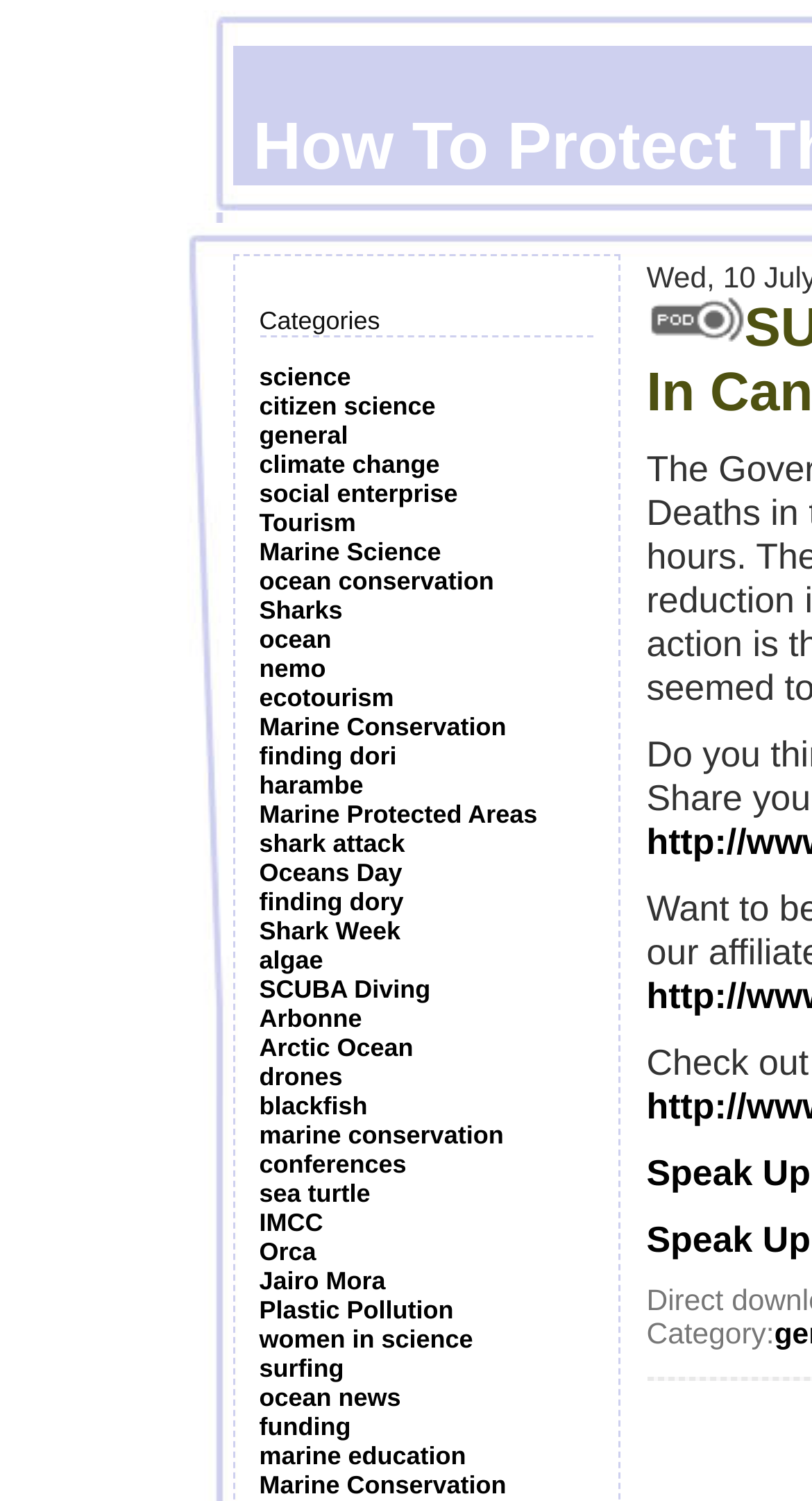Deliver a detailed narrative of the webpage's visual and textual elements.

The webpage is about "How To Protect The Ocean" and appears to be a collection of categorized links and resources related to ocean conservation. 

At the top, there is a section labeled "Categories" with a list of links below it, including "science", "citizen science", "climate change", and many others, all related to ocean conservation and marine science. These links are positioned in a vertical column, with each link directly below the previous one.

To the right of the categories section, there is an image, although its content is not specified. Below the image, there is a label "Category:".

The webpage seems to be a comprehensive resource for those interested in learning about and protecting the ocean, with a wide range of topics and subtopics covered.